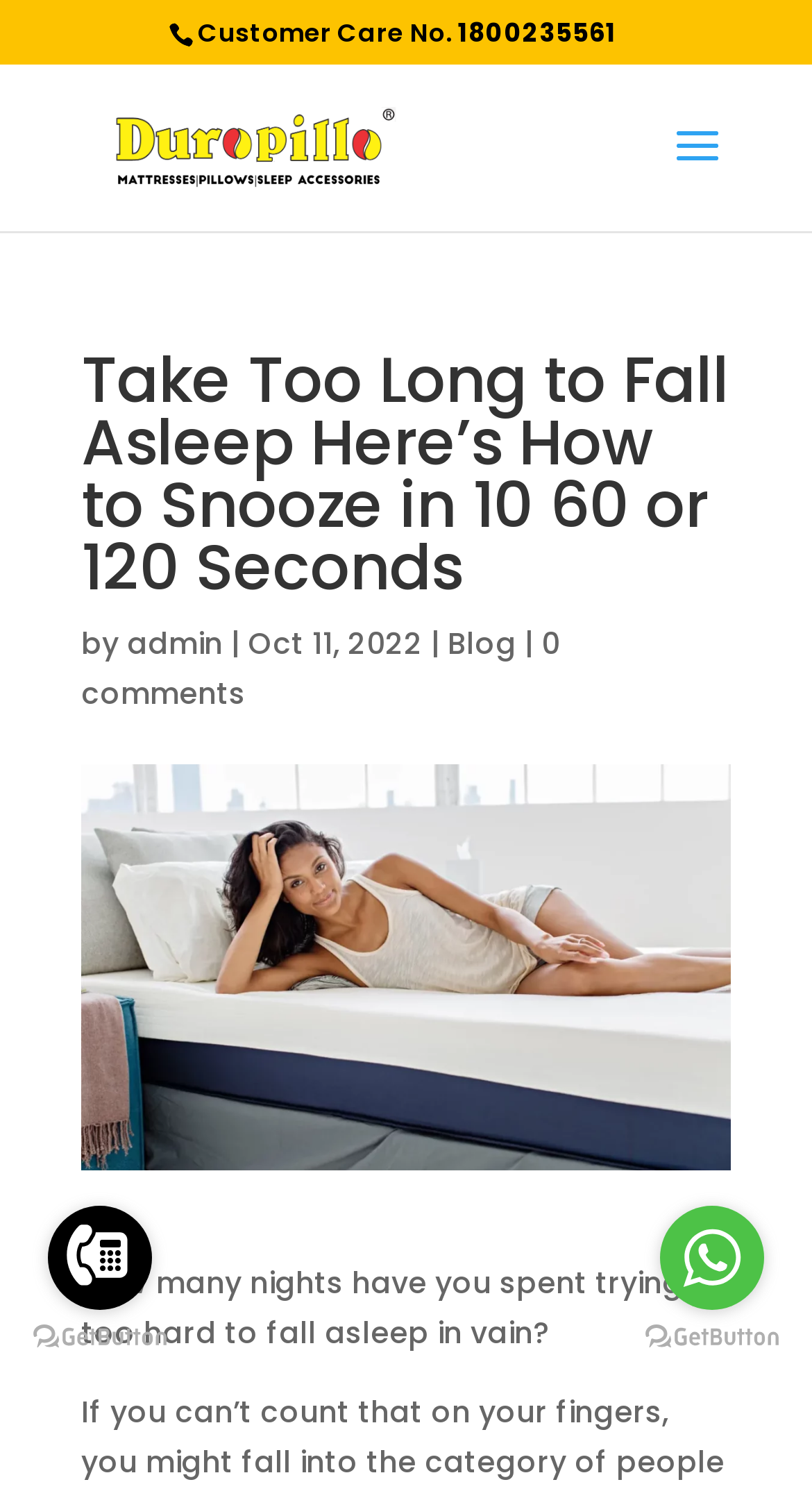Who wrote the article?
Based on the image, provide a one-word or brief-phrase response.

admin